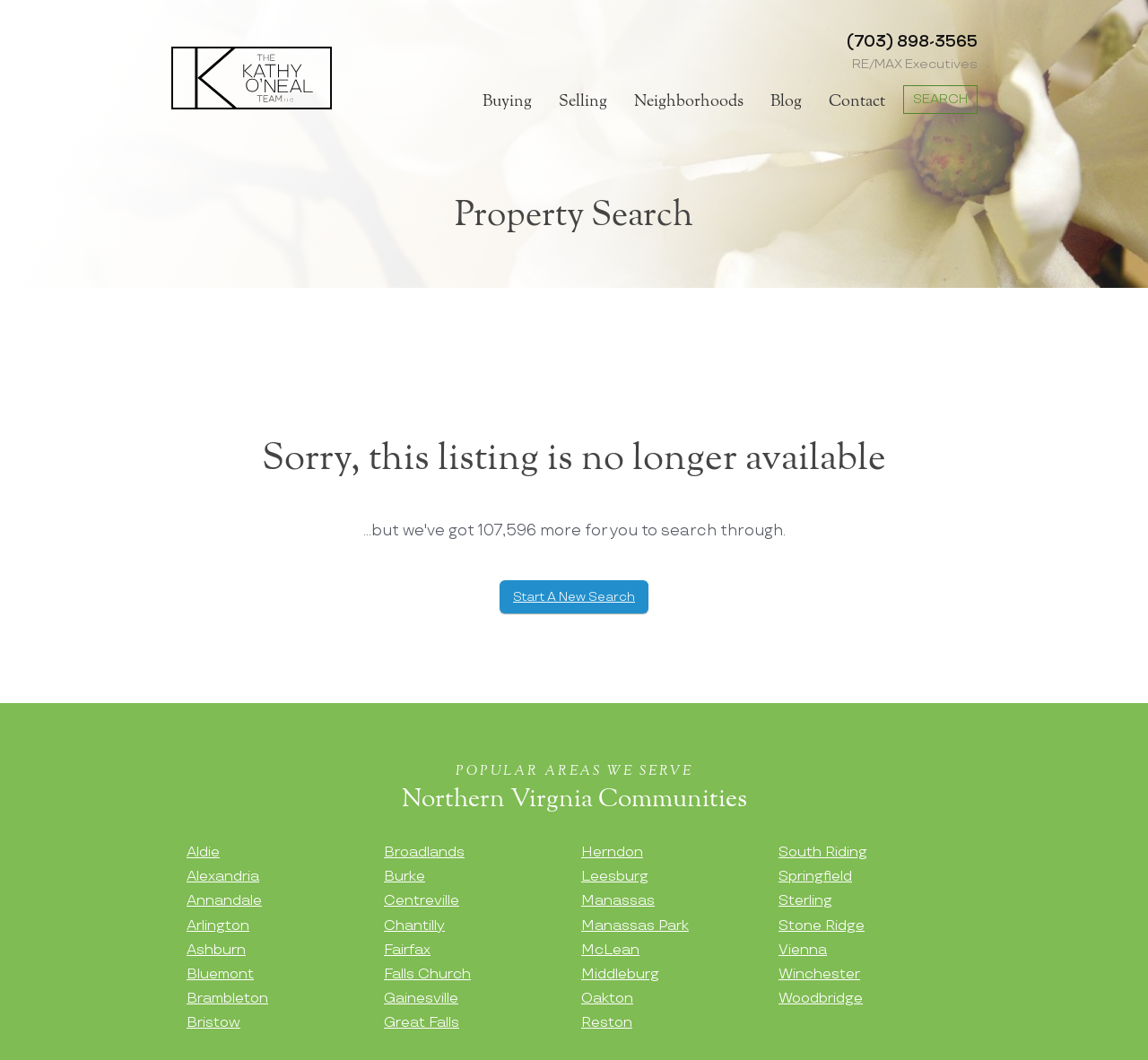Pinpoint the bounding box coordinates of the element that must be clicked to accomplish the following instruction: "Click the 'Aldie' link". The coordinates should be in the format of four float numbers between 0 and 1, i.e., [left, top, right, bottom].

[0.162, 0.796, 0.191, 0.812]